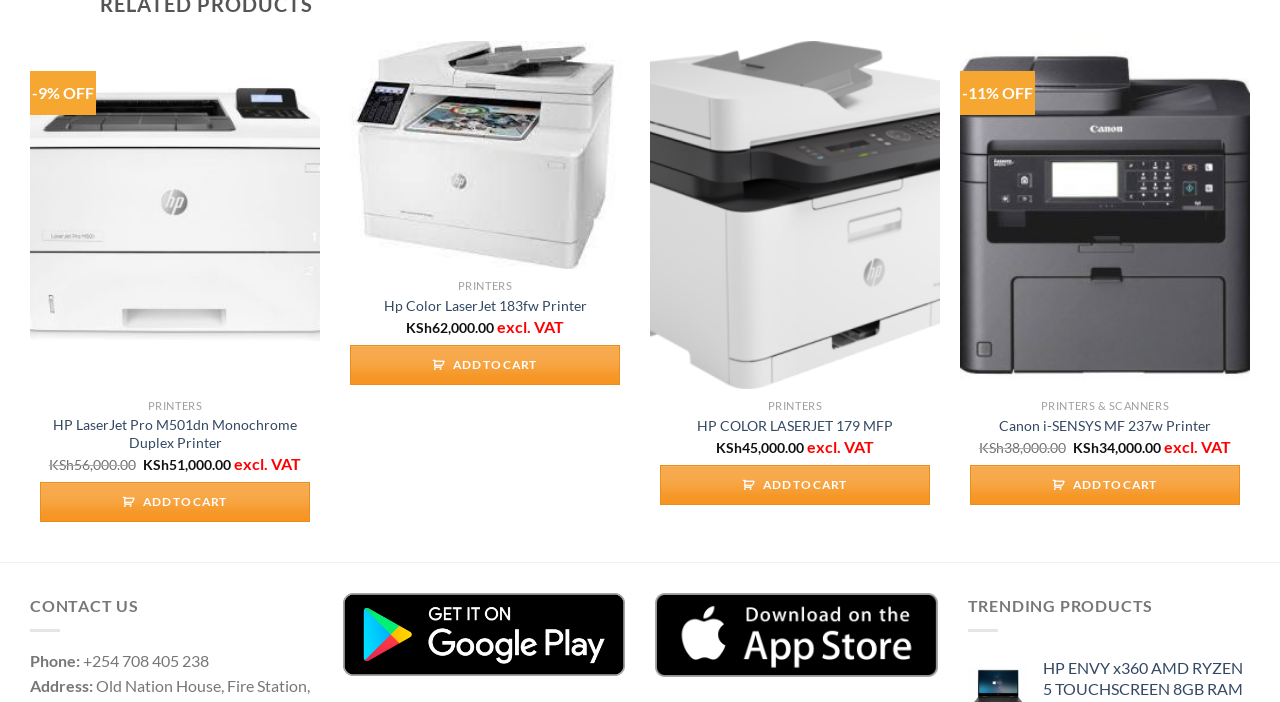How many products are listed on this page?
Answer with a single word or short phrase according to what you see in the image.

3